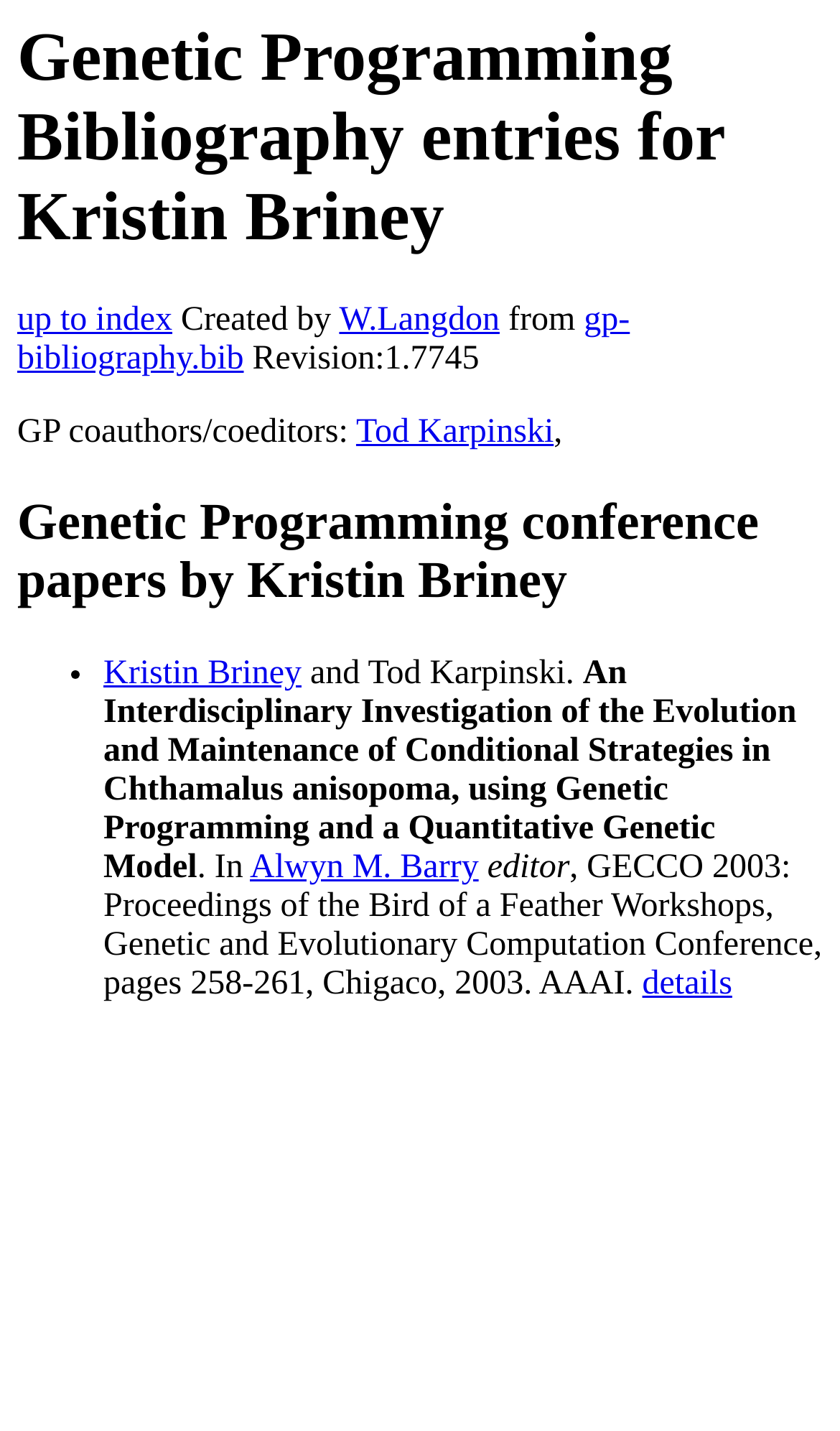By analyzing the image, answer the following question with a detailed response: What is the title of the paper?

The title of the paper is mentioned in the text, which is a long sentence describing the paper's topic.